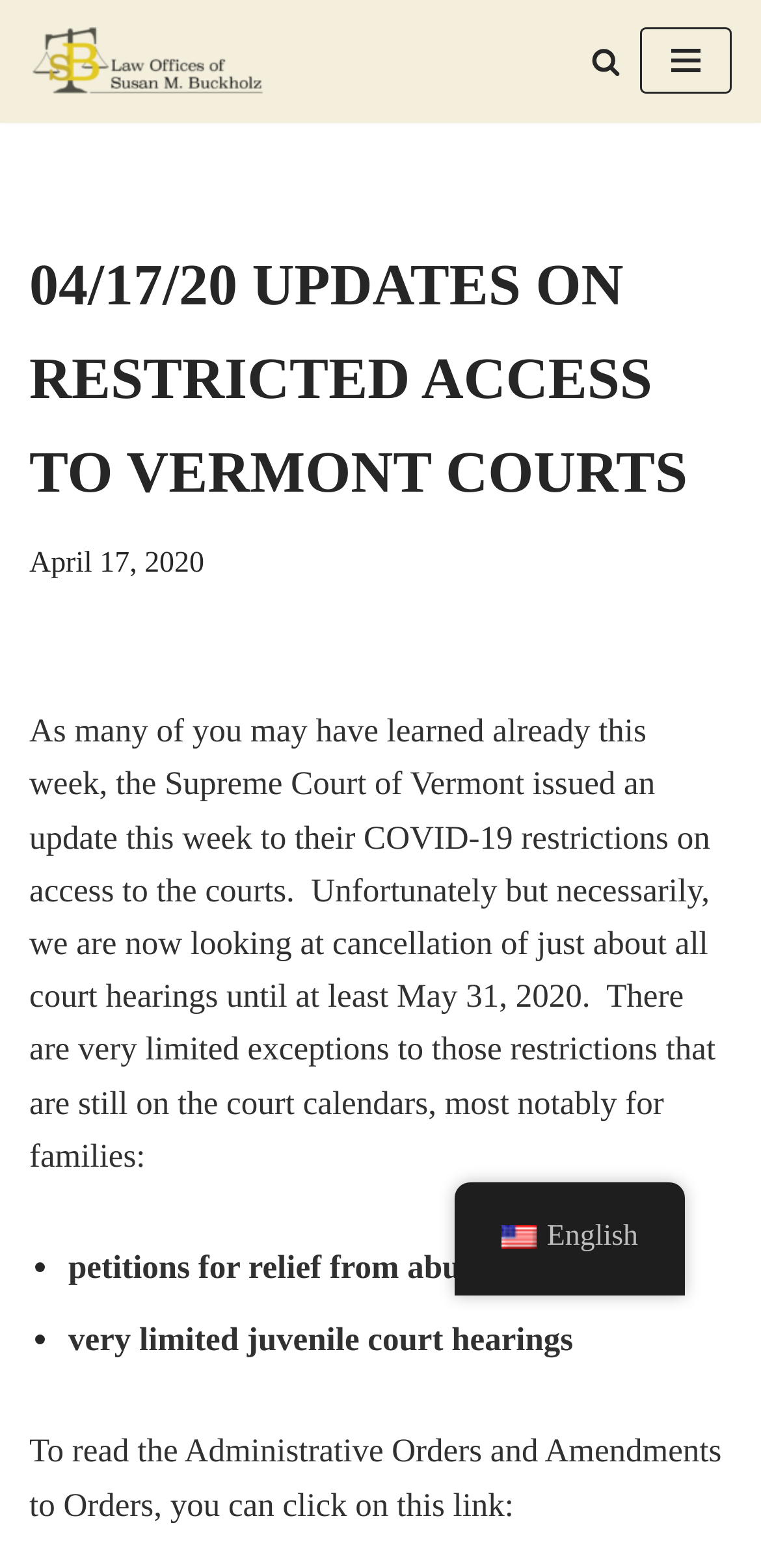Please find the main title text of this webpage.

04/17/20 UPDATES ON RESTRICTED ACCESS TO VERMONT COURTS